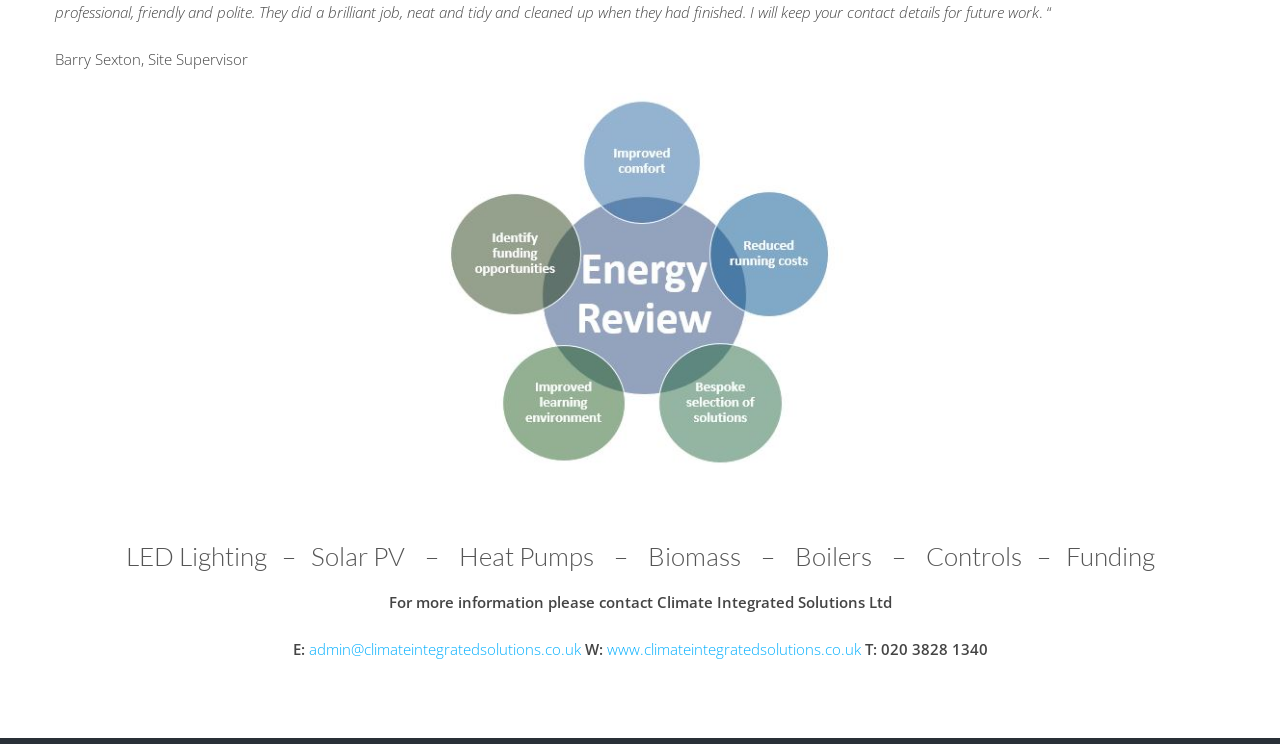What is the phone number?
Based on the image content, provide your answer in one word or a short phrase.

020 3828 1340